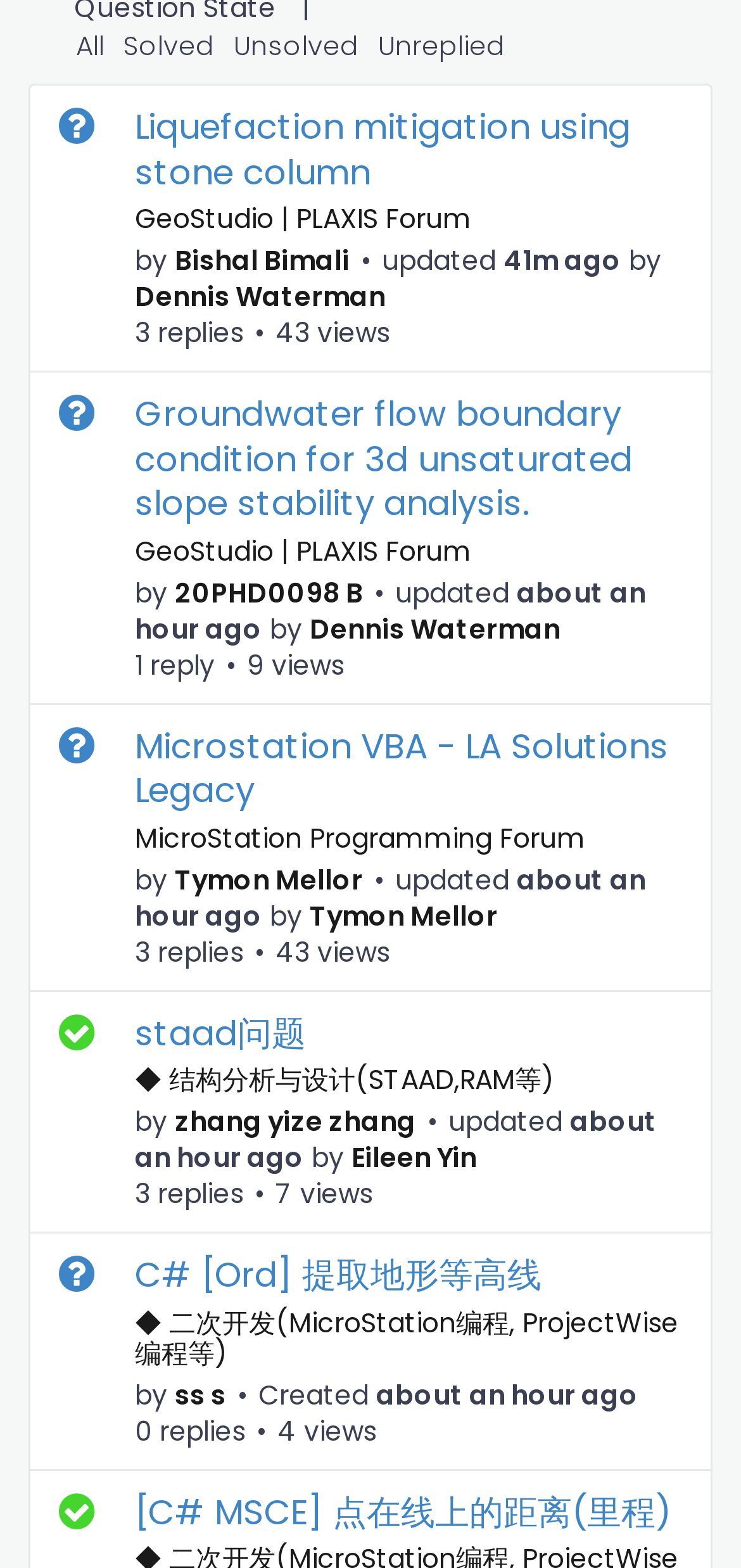Please provide a short answer using a single word or phrase for the question:
What is the name of the author of the third post?

Tymon Mellor